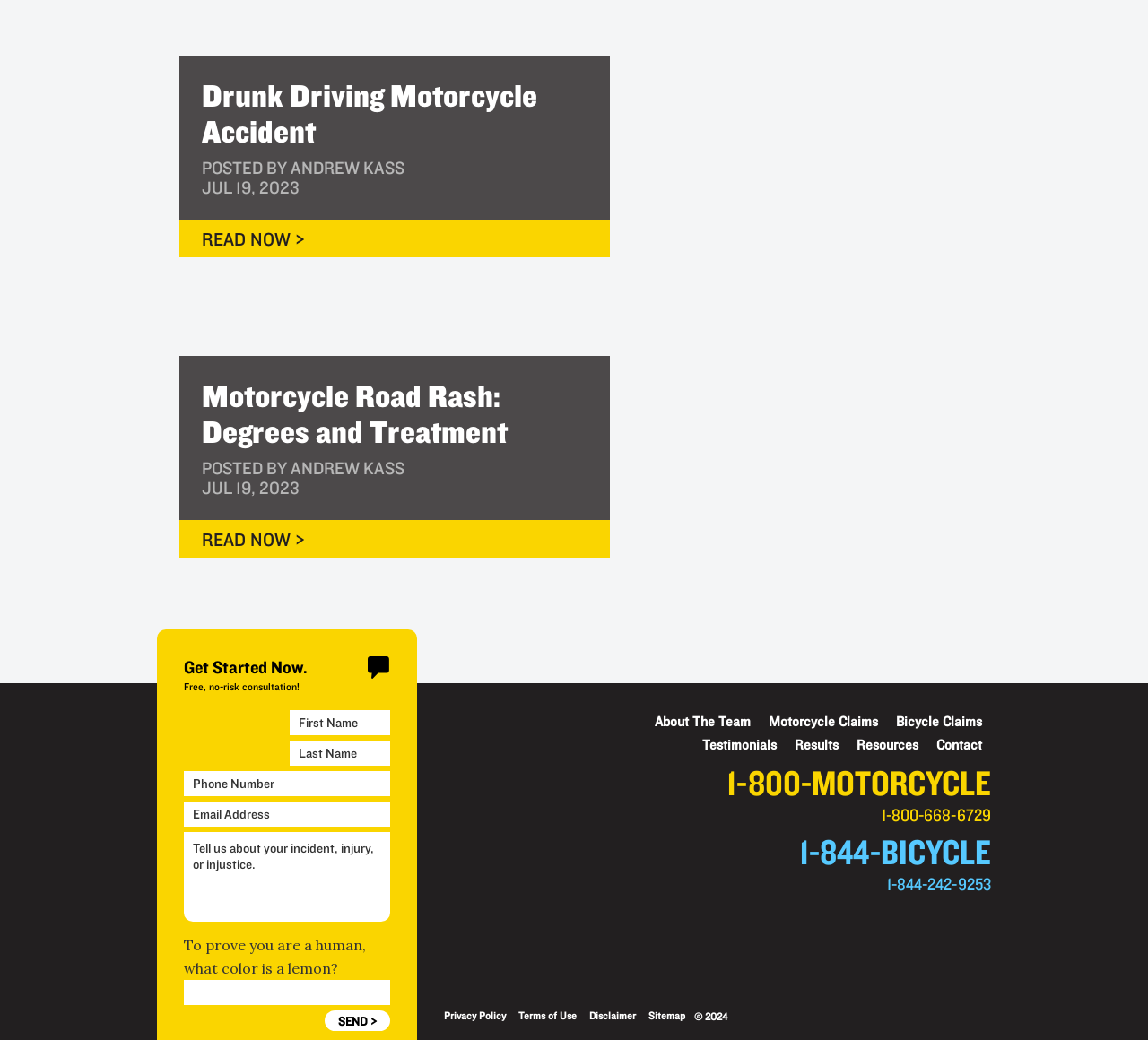Determine the bounding box coordinates for the area you should click to complete the following instruction: "Click the 'SEND >' button".

[0.283, 0.972, 0.34, 0.992]